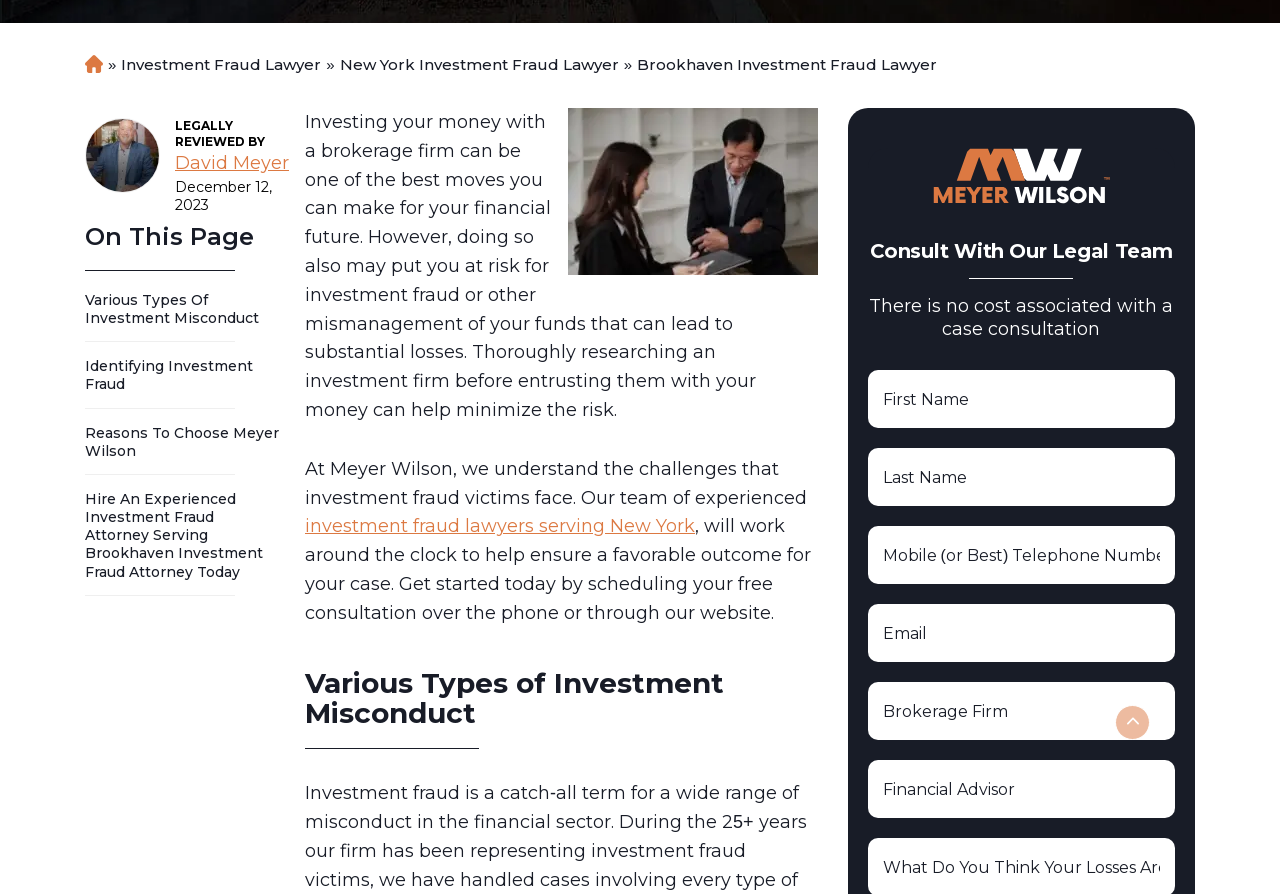Bounding box coordinates should be provided in the format (top-left x, top-left y, bottom-right x, bottom-right y) with all values between 0 and 1. Identify the bounding box for this UI element: Reasons to Choose Meyer Wilson

[0.066, 0.474, 0.219, 0.514]